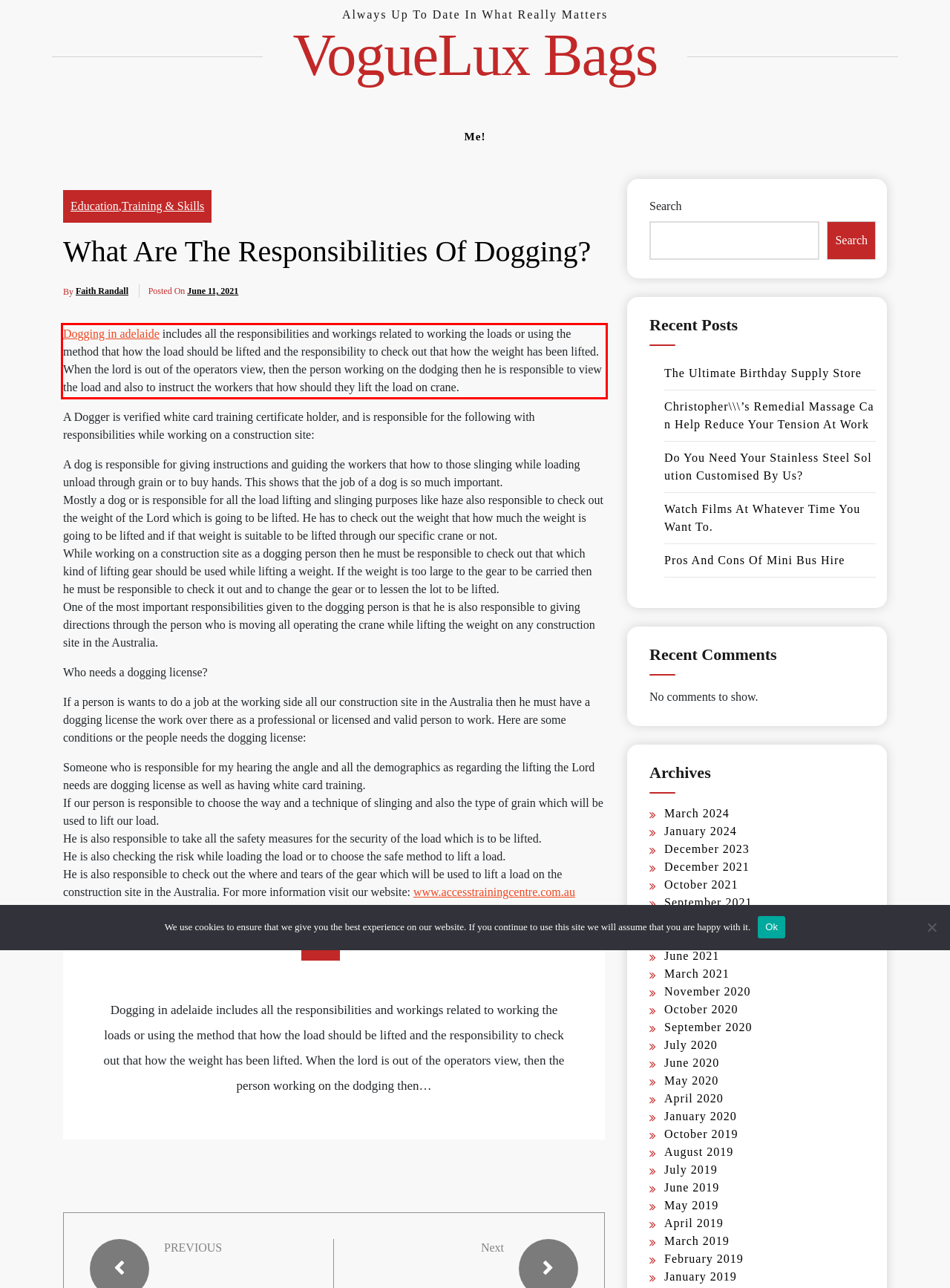You are presented with a webpage screenshot featuring a red bounding box. Perform OCR on the text inside the red bounding box and extract the content.

Dogging in adelaide includes all the responsibilities and workings related to working the loads or using the method that how the load should be lifted and the responsibility to check out that how the weight has been lifted. When the lord is out of the operators view, then the person working on the dodging then he is responsible to view the load and also to instruct the workers that how should they lift the load on crane.